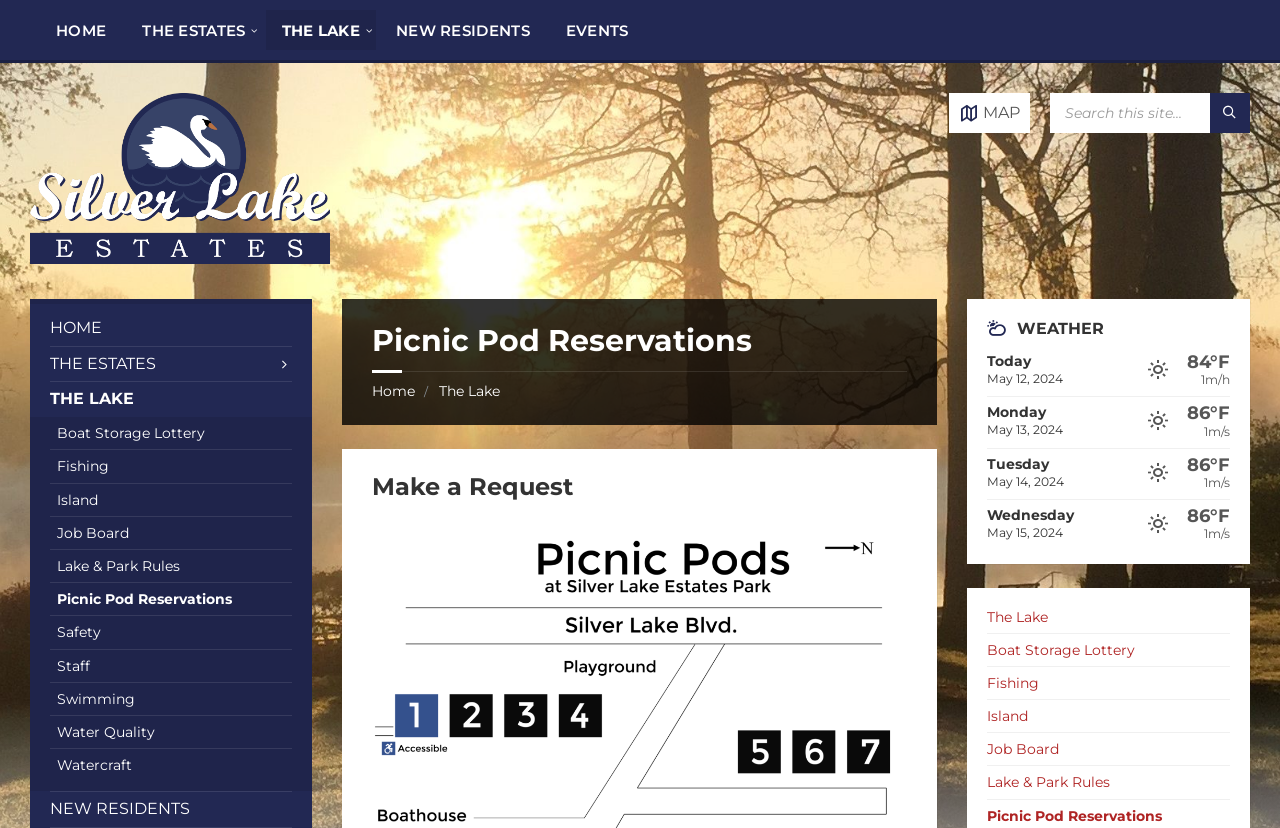Utilize the details in the image to give a detailed response to the question: What is the current temperature?

I looked at the weather section and found the current temperature, which is displayed as '84°F'.